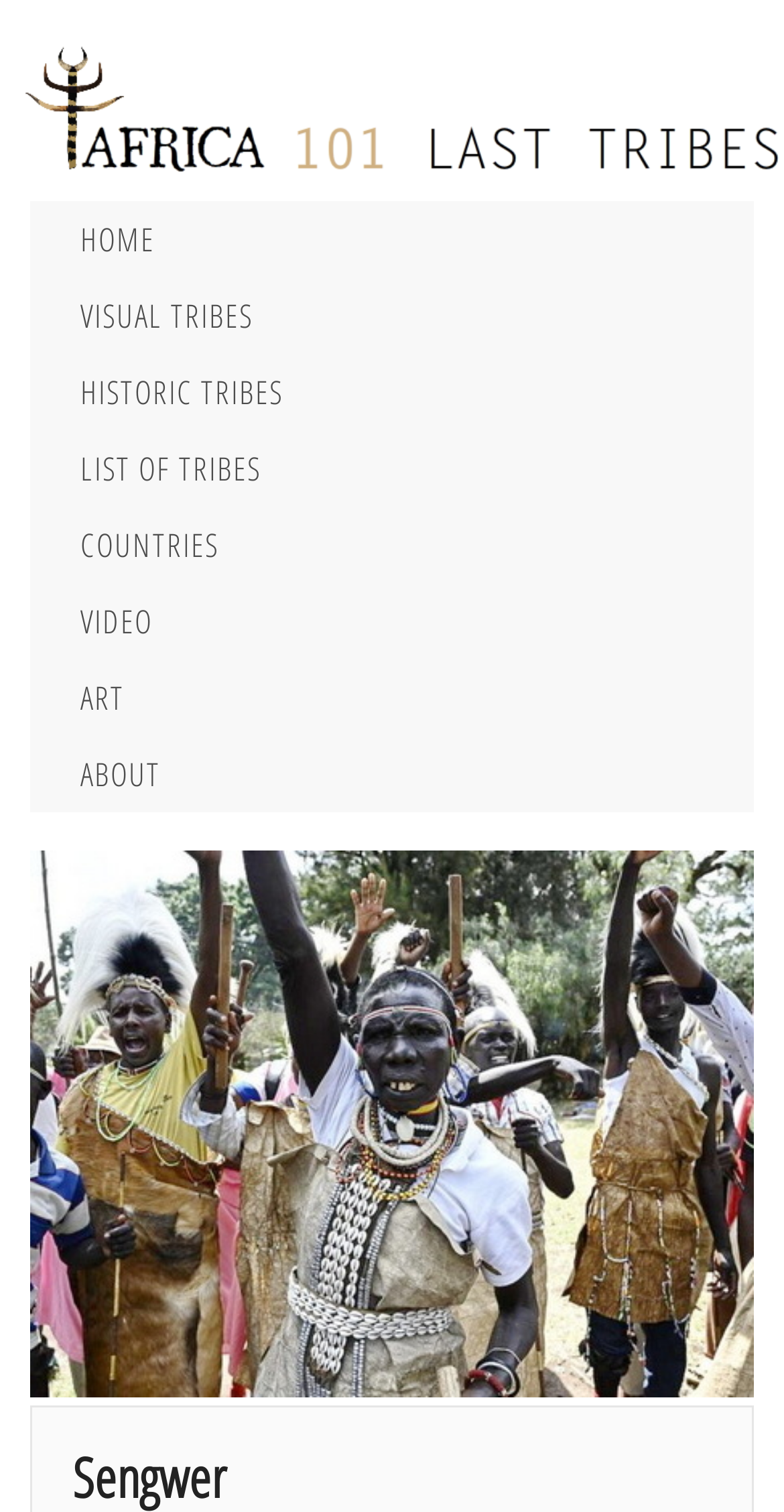For the following element description, predict the bounding box coordinates in the format (top-left x, top-left y, bottom-right x, bottom-right y). All values should be floating point numbers between 0 and 1. Description: Countries

[0.038, 0.334, 0.962, 0.384]